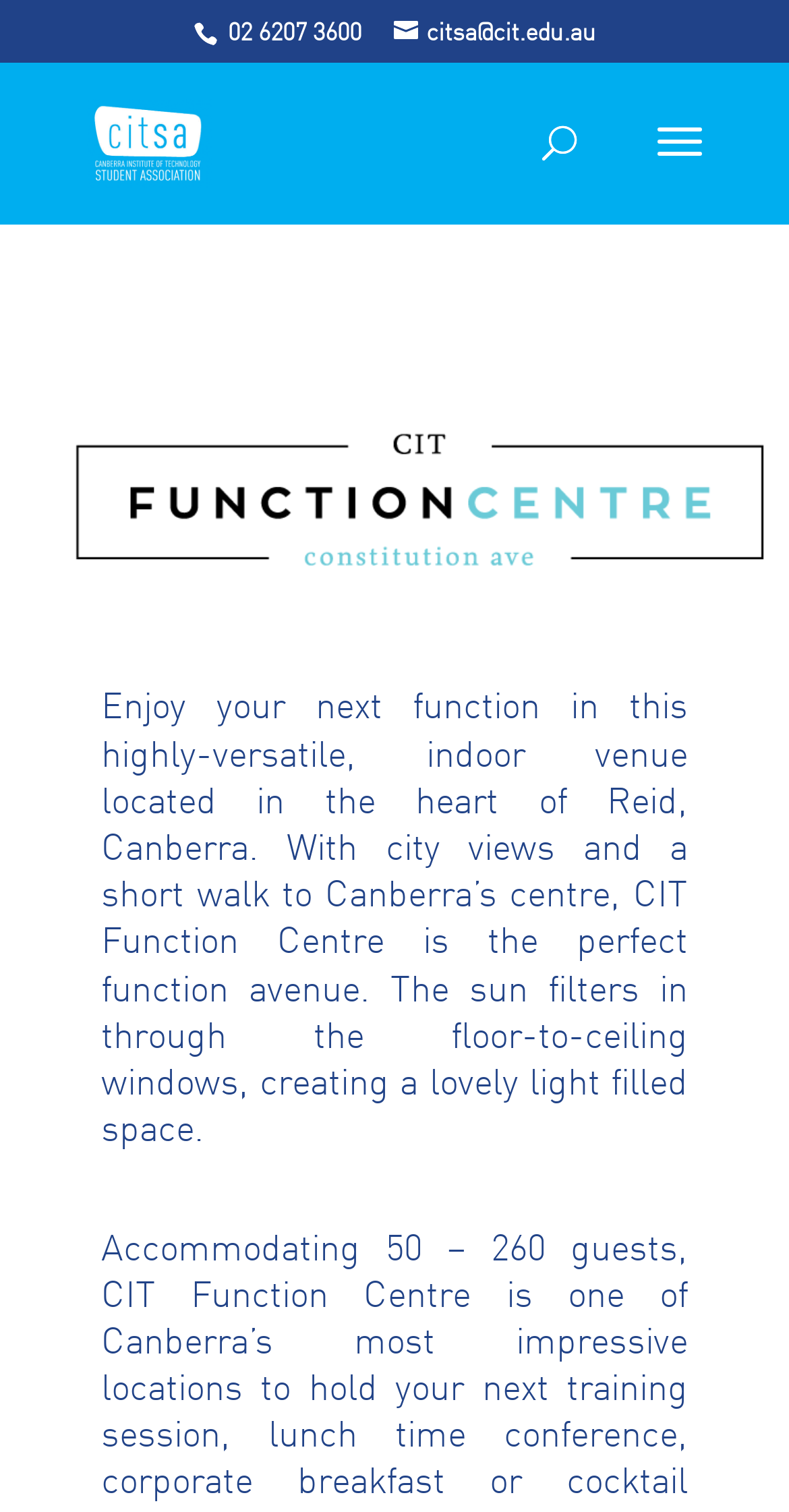Please analyze the image and provide a thorough answer to the question:
Is there a search function on the page?

I found the search function by looking at the search box element with the content 'Search for:' located at the top of the page.